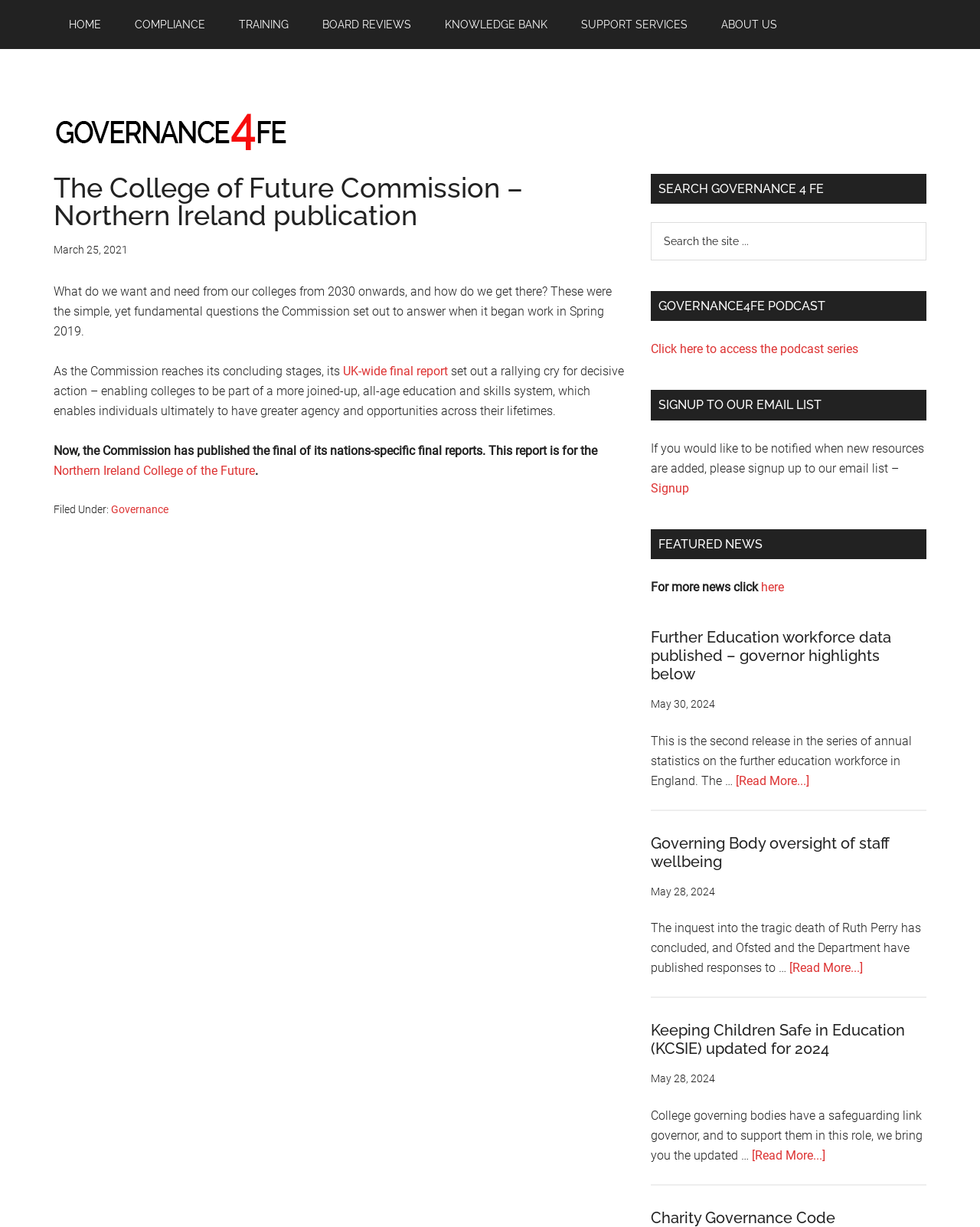Predict the bounding box of the UI element that fits this description: "Signup".

[0.664, 0.392, 0.703, 0.404]